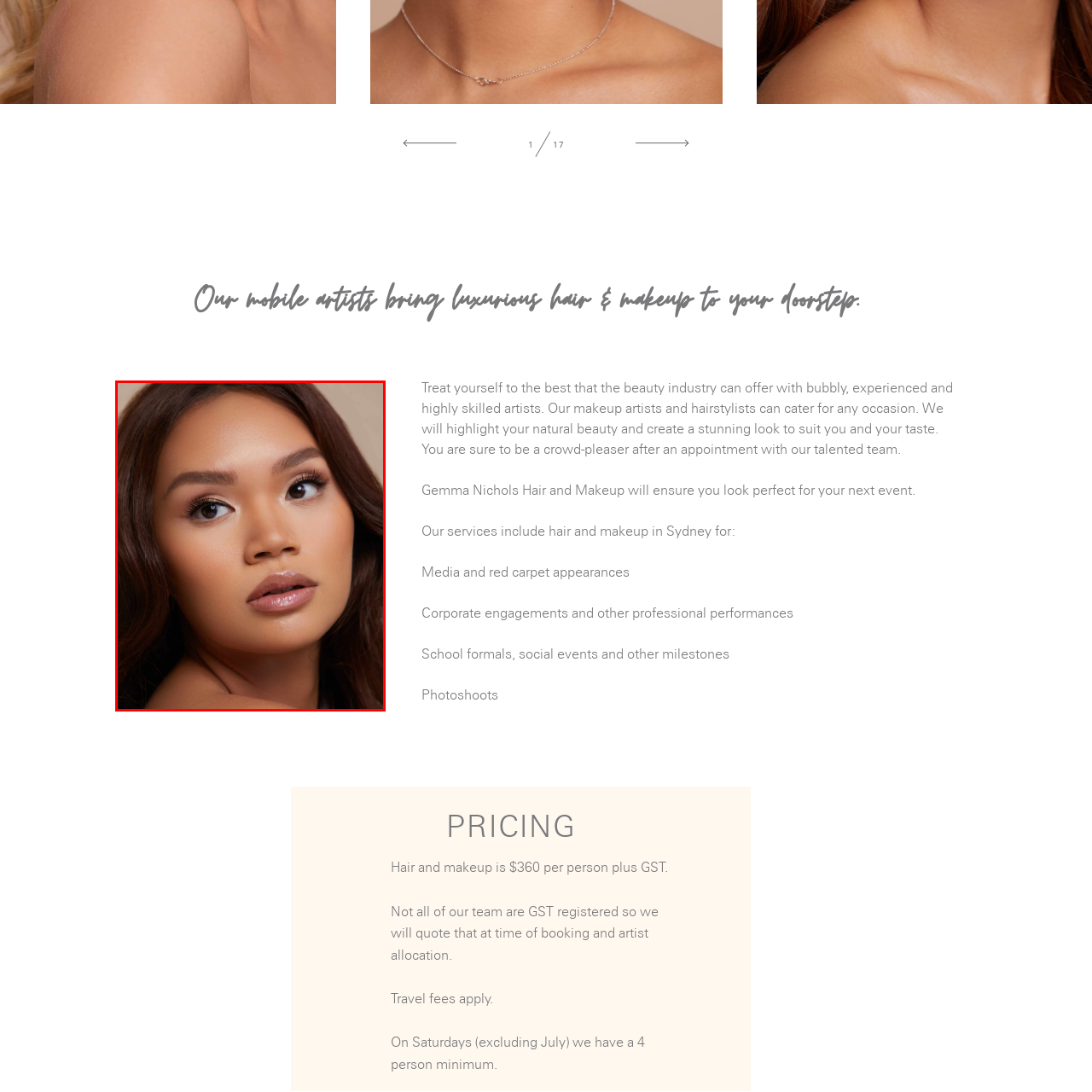Direct your attention to the part of the image marked by the red boundary and give a detailed response to the following question, drawing from the image: Is Gemma Nichols Hair and Makeup a service provider?

The caption explicitly states that Gemma Nichols Hair and Makeup 'specializes in bringing professional hair and makeup artistry directly to clients', which clearly indicates that it is a service provider offering hair and makeup services to clients.